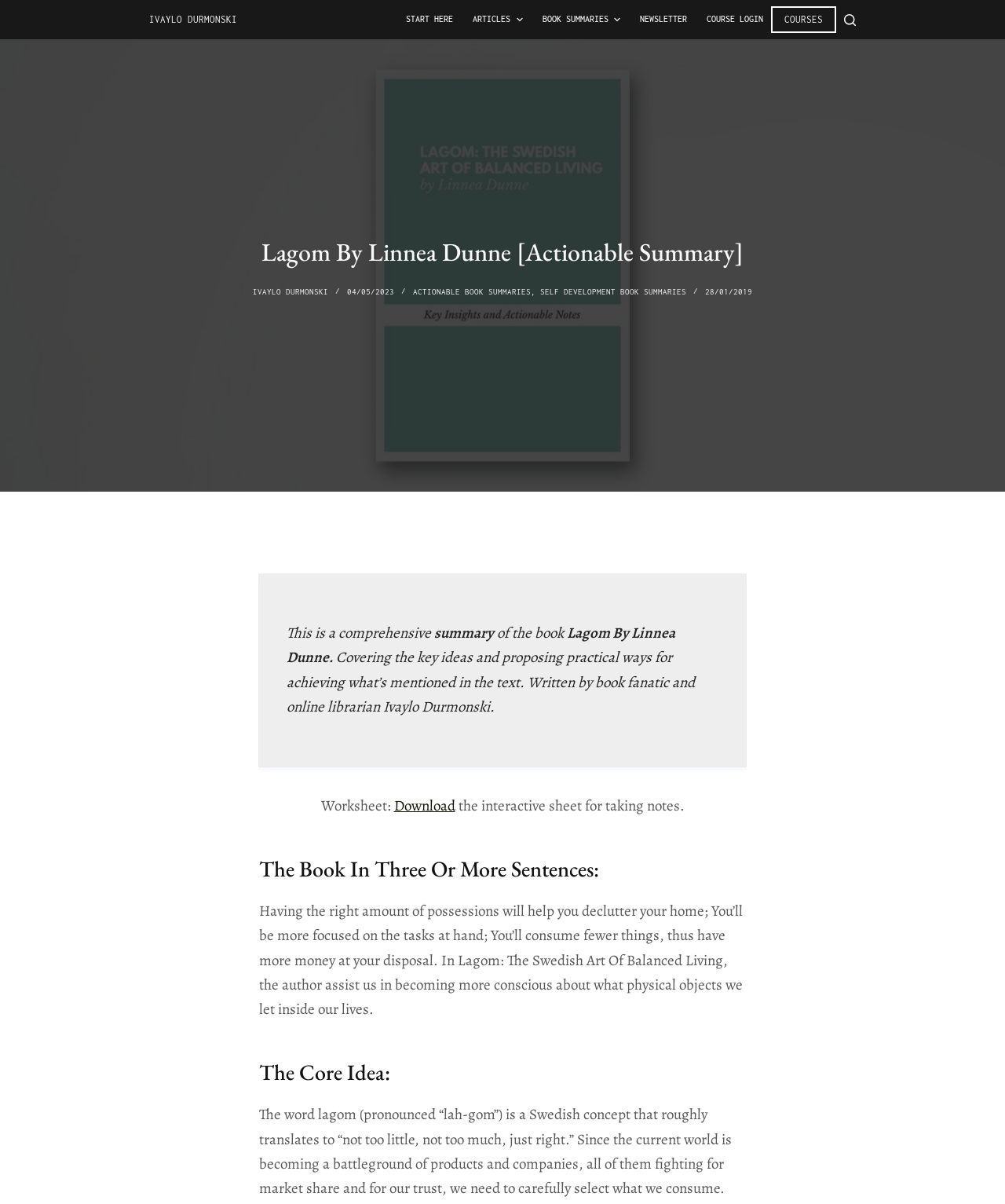Extract the primary headline from the webpage and present its text.

Lagom By Linnea Dunne [Actionable Summary]